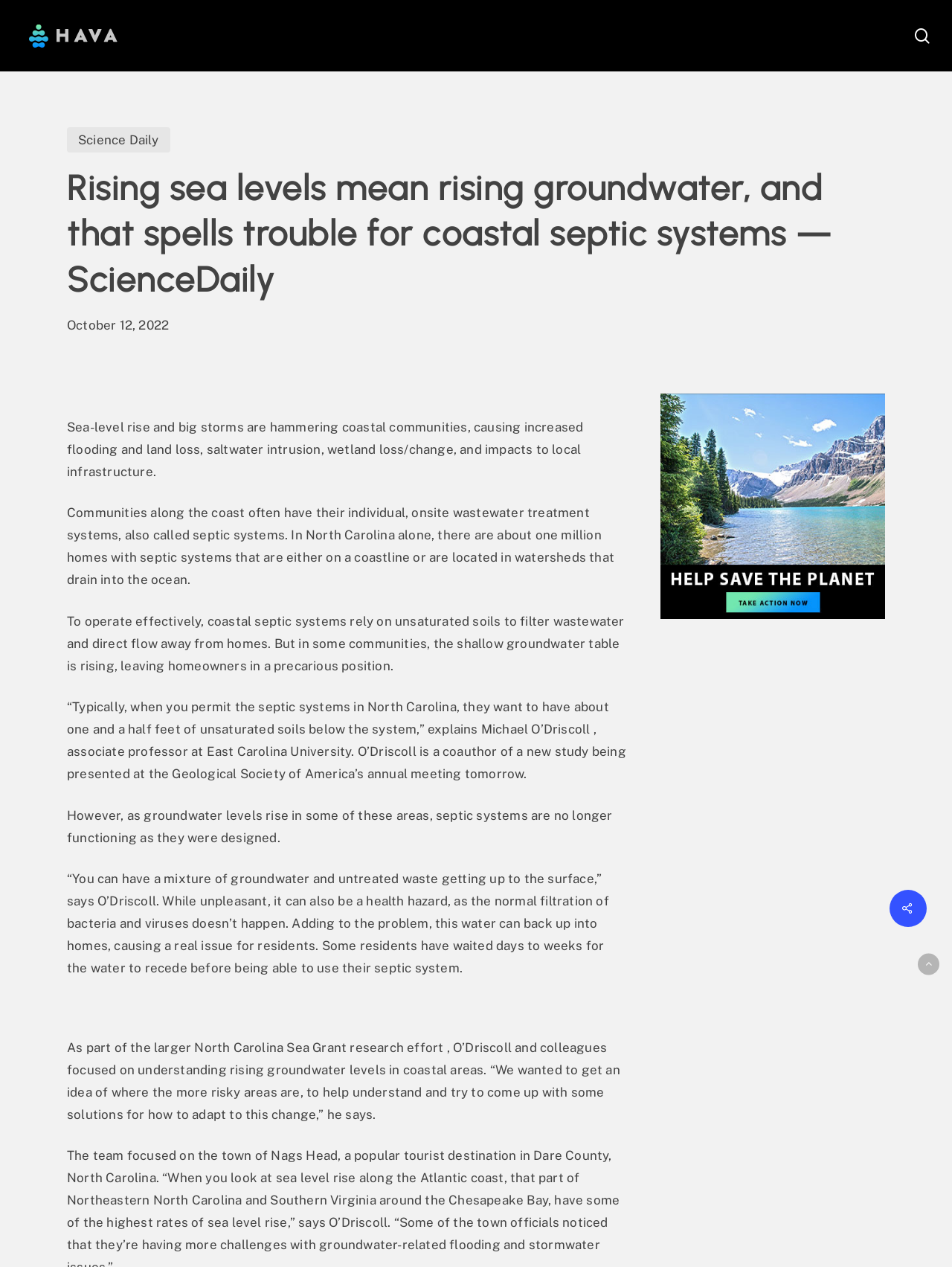Give a one-word or one-phrase response to the question: 
What is the research focus of Michael O'Driscoll and colleagues?

Rising groundwater levels in coastal areas